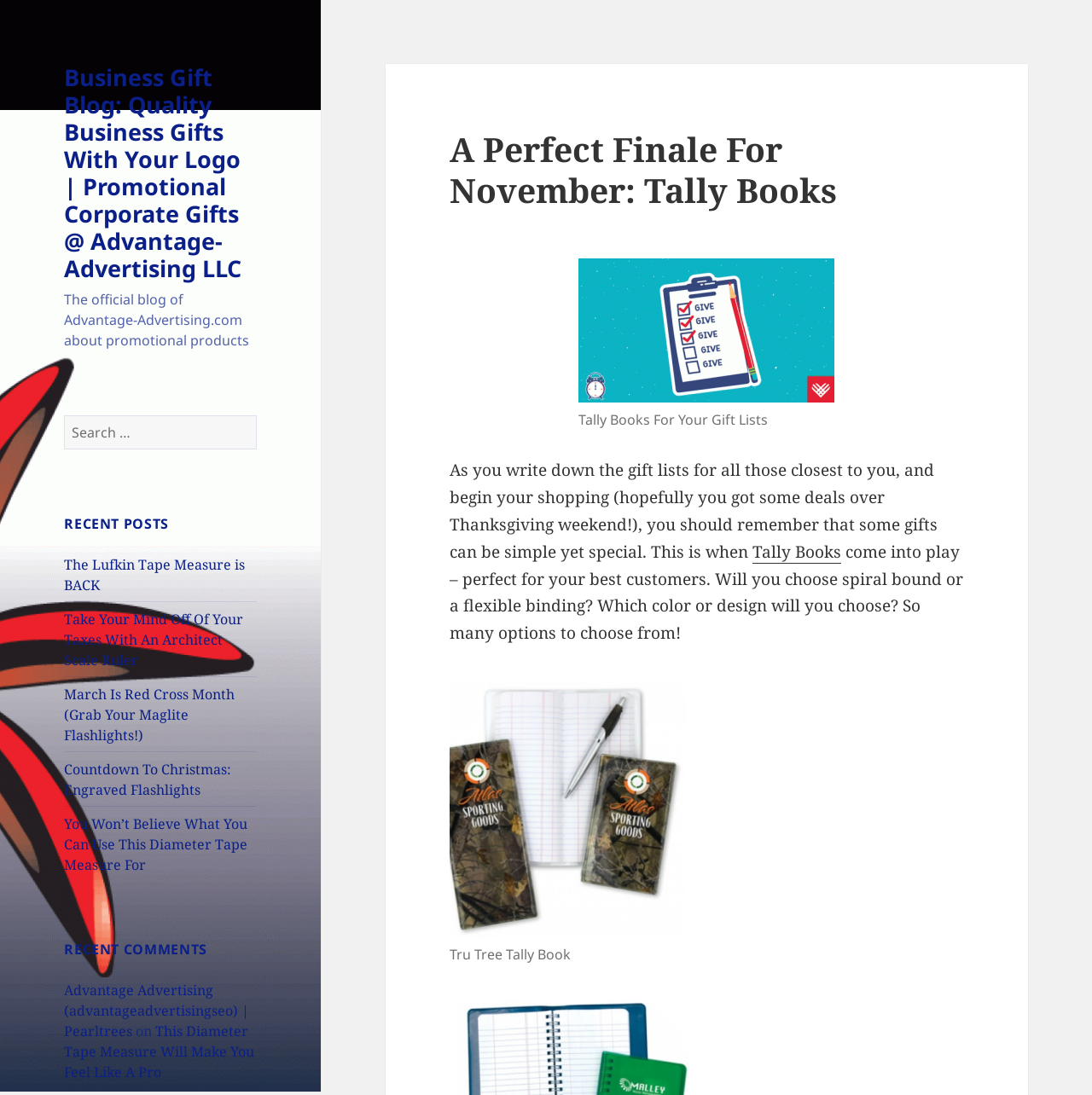Show the bounding box coordinates of the region that should be clicked to follow the instruction: "Search for 'Tally Books'."

[0.689, 0.493, 0.77, 0.514]